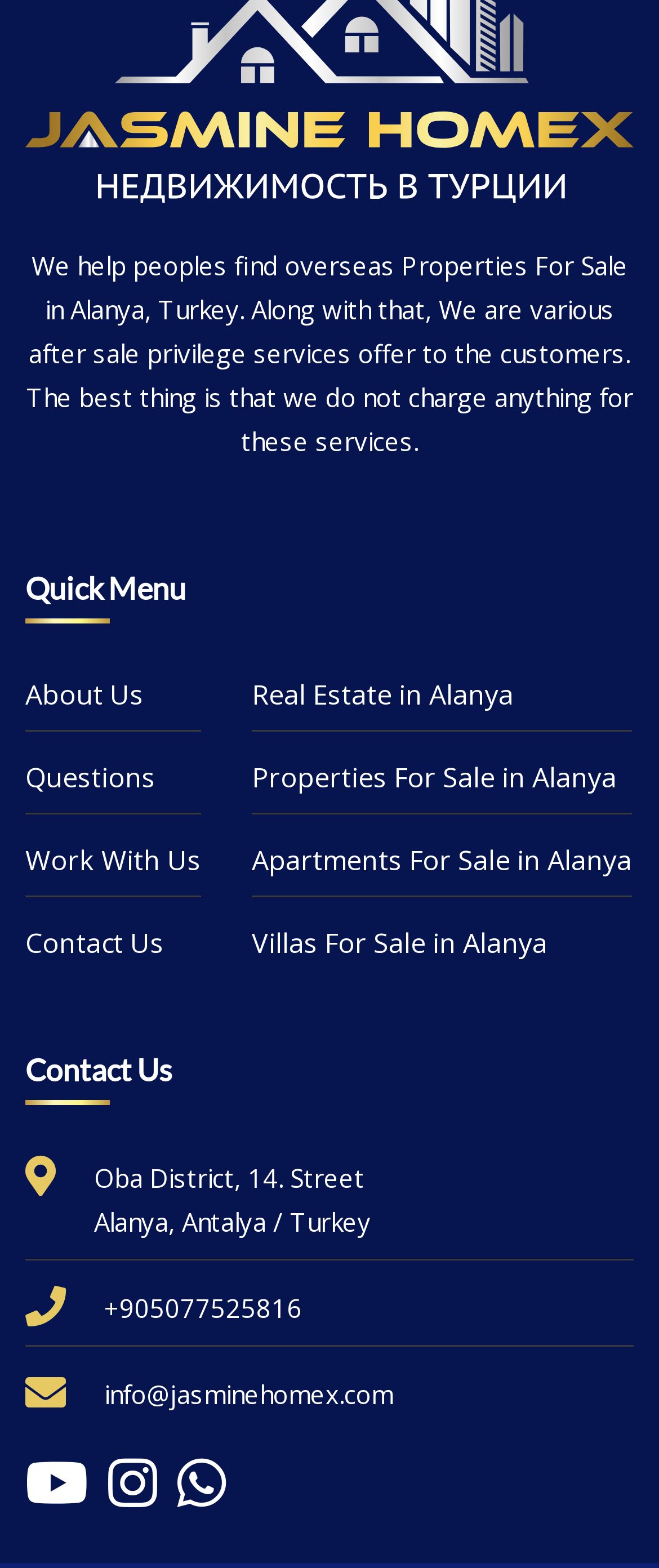Please identify the bounding box coordinates of the clickable area that will allow you to execute the instruction: "Follow on Youtube".

[0.038, 0.87, 0.133, 0.892]